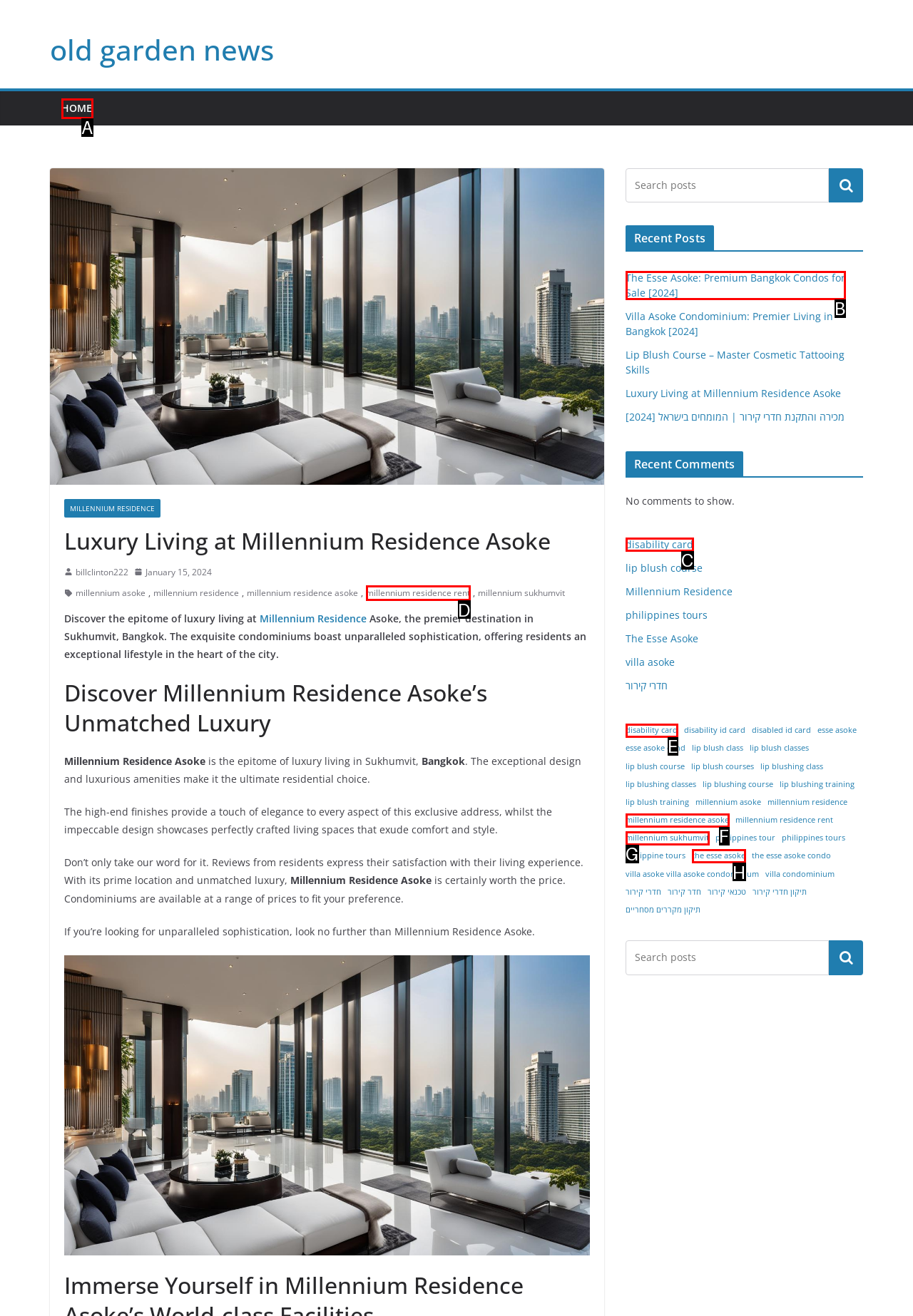Identify the option that corresponds to: home
Respond with the corresponding letter from the choices provided.

A